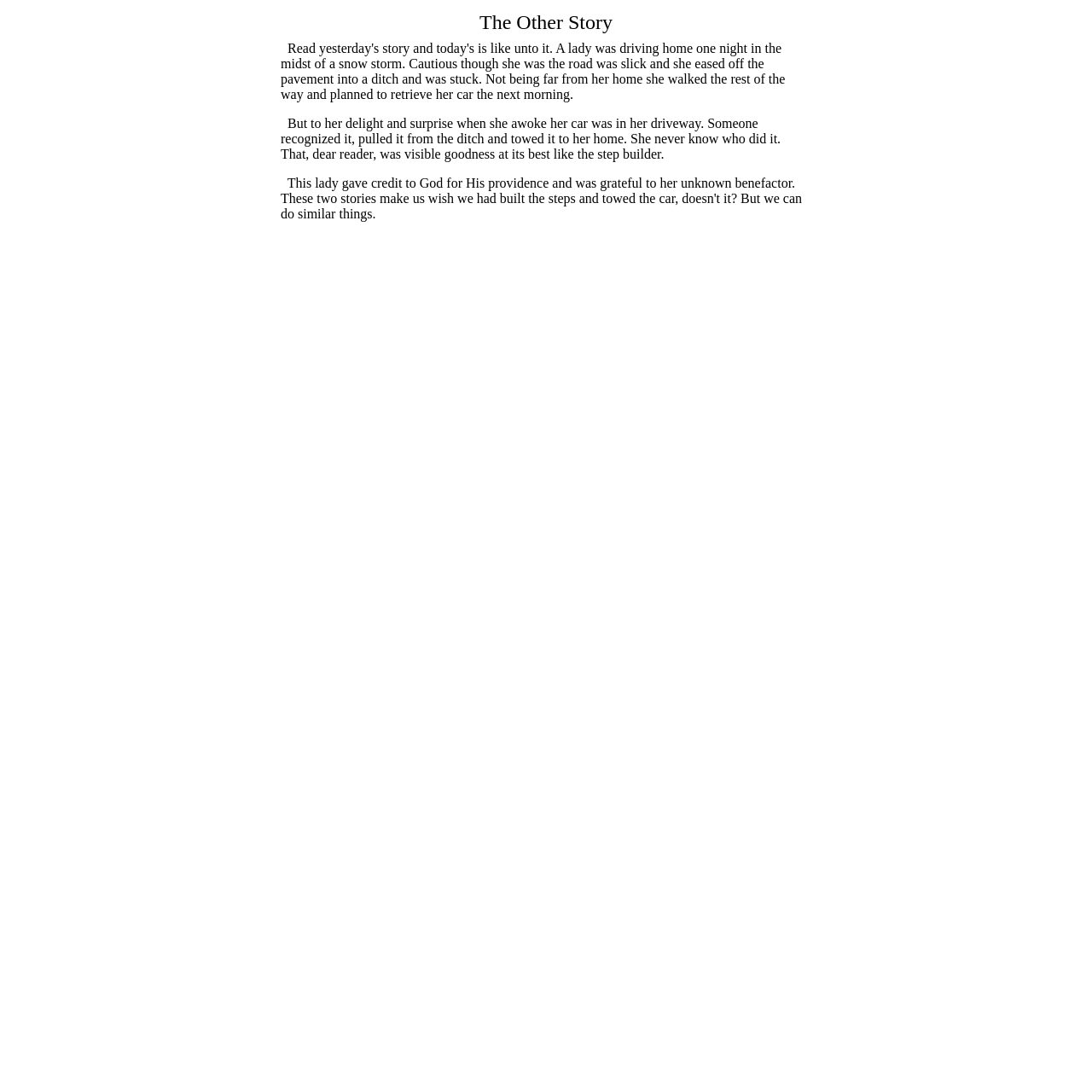What is the author's tone in the story? Observe the screenshot and provide a one-word or short phrase answer.

Grateful